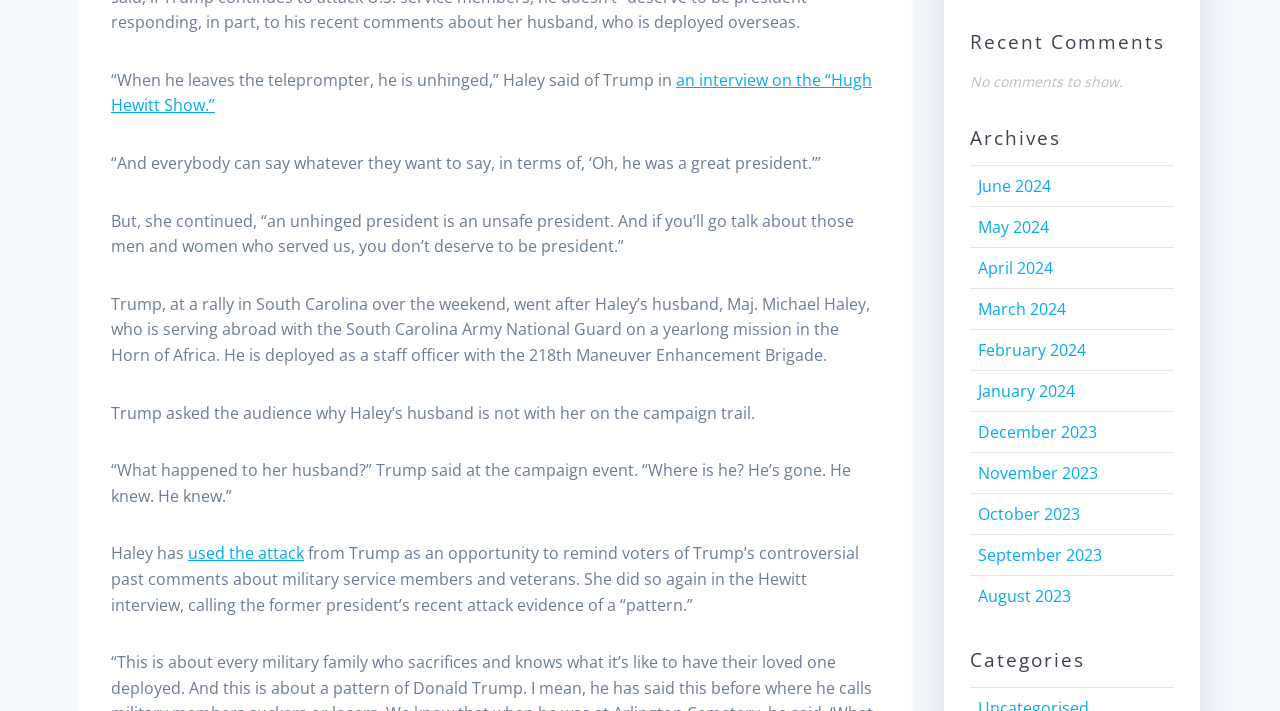Using the provided element description, identify the bounding box coordinates as (top-left x, top-left y, bottom-right x, bottom-right y). Ensure all values are between 0 and 1. Description: used the attack

[0.147, 0.763, 0.238, 0.794]